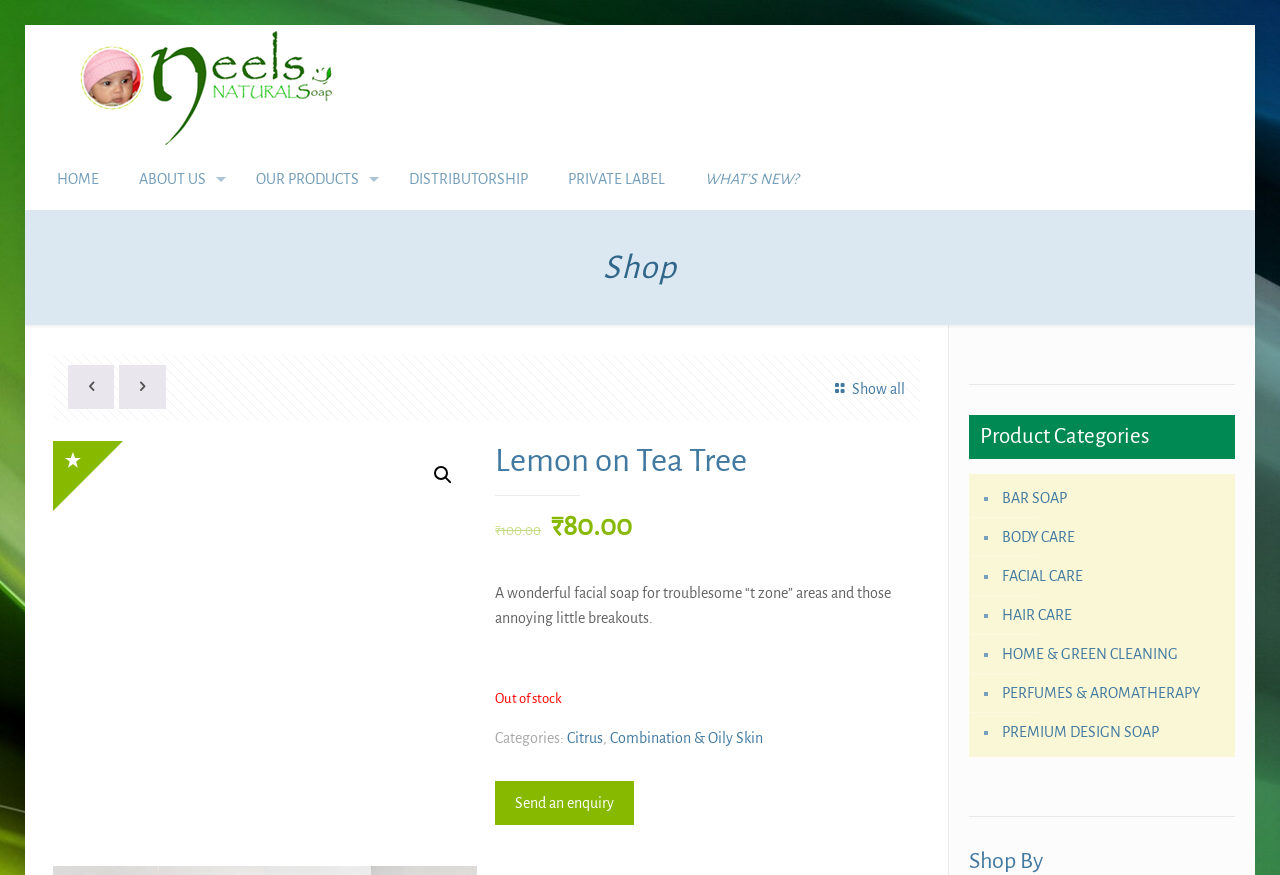Is the soap currently in stock?
Utilize the information in the image to give a detailed answer to the question.

I found the answer by looking at the StaticText element with the text 'Out of stock' which is located near the middle of the webpage, indicating that the soap is currently not available for purchase.